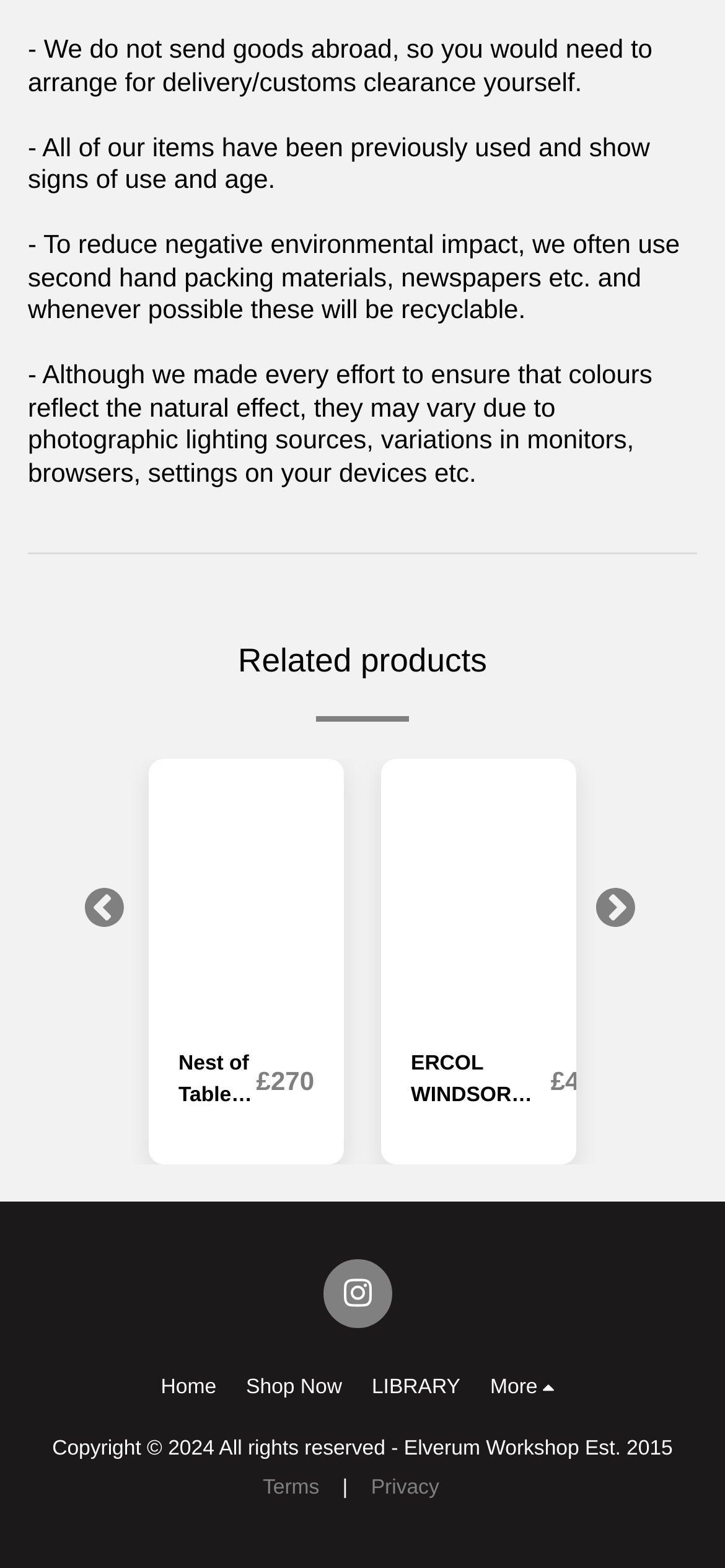Pinpoint the bounding box coordinates of the area that should be clicked to complete the following instruction: "Read 'Terms'". The coordinates must be given as four float numbers between 0 and 1, i.e., [left, top, right, bottom].

[0.362, 0.942, 0.44, 0.956]